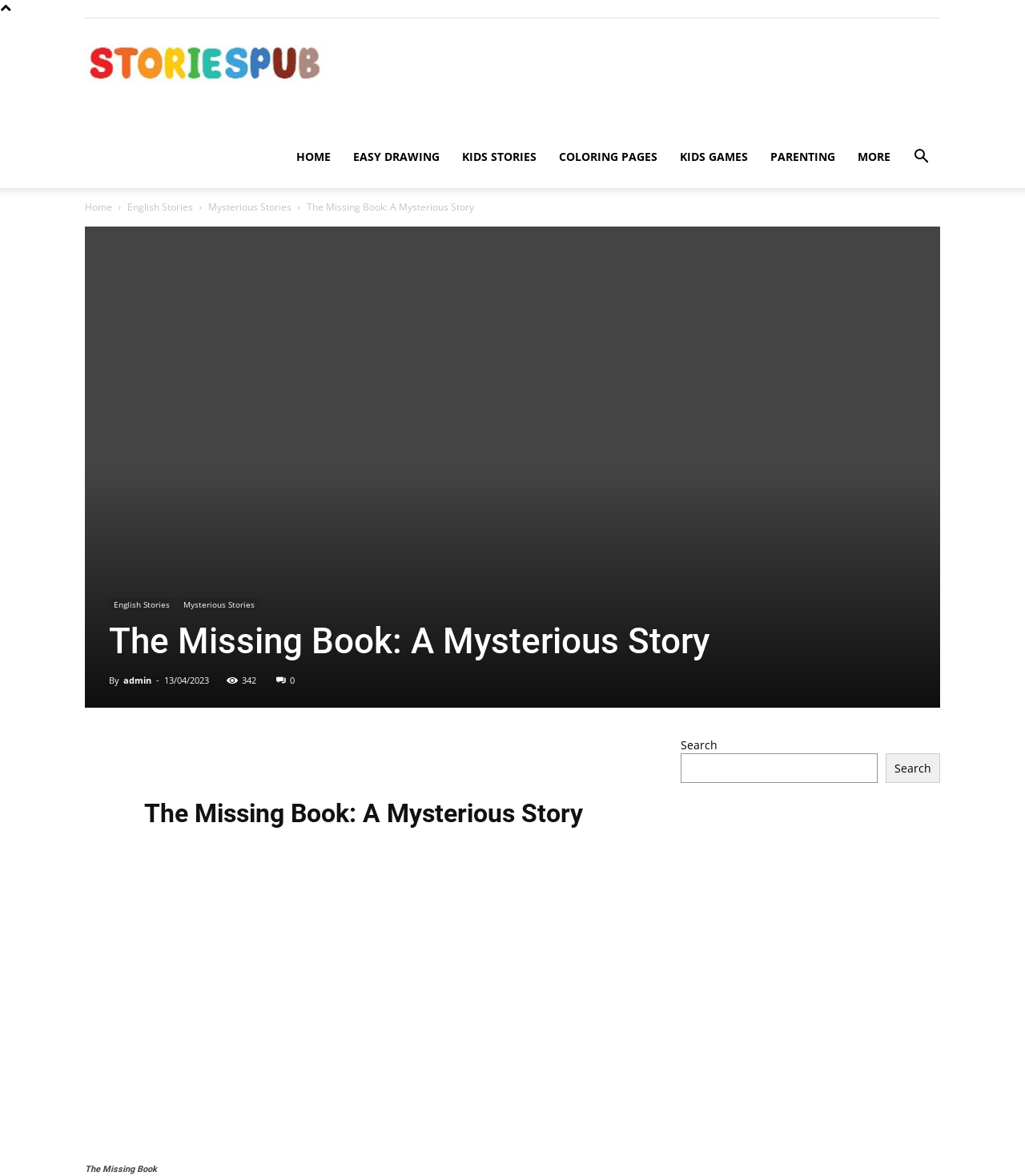Determine the bounding box for the UI element described here: "English Stories".

[0.106, 0.436, 0.17, 0.448]